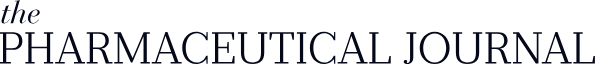What is the purpose of the logo?
Based on the screenshot, provide your answer in one word or phrase.

Visual identifier